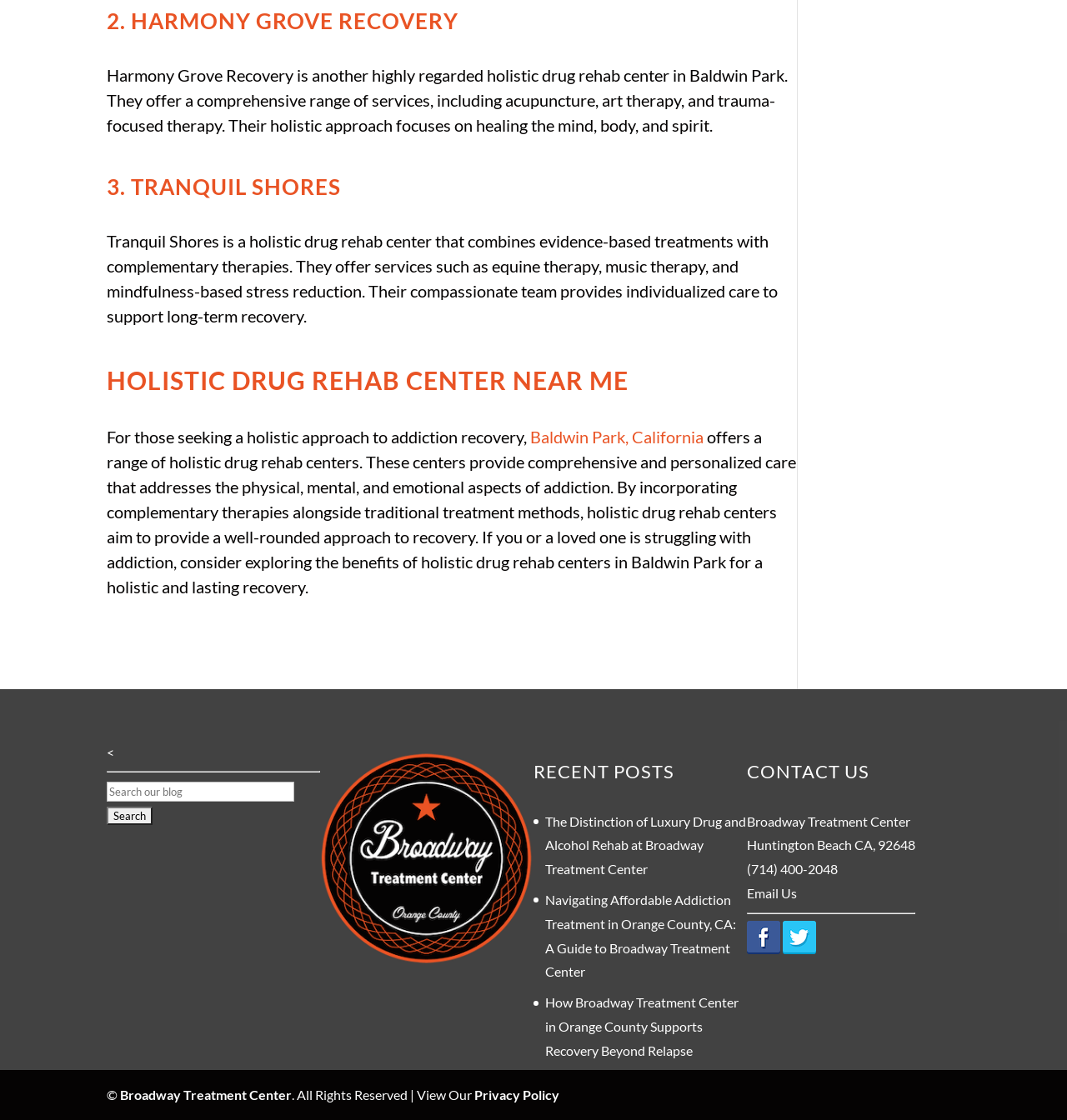Determine the bounding box coordinates for the clickable element to execute this instruction: "Read about Tranquil Shores". Provide the coordinates as four float numbers between 0 and 1, i.e., [left, top, right, bottom].

[0.1, 0.206, 0.729, 0.291]